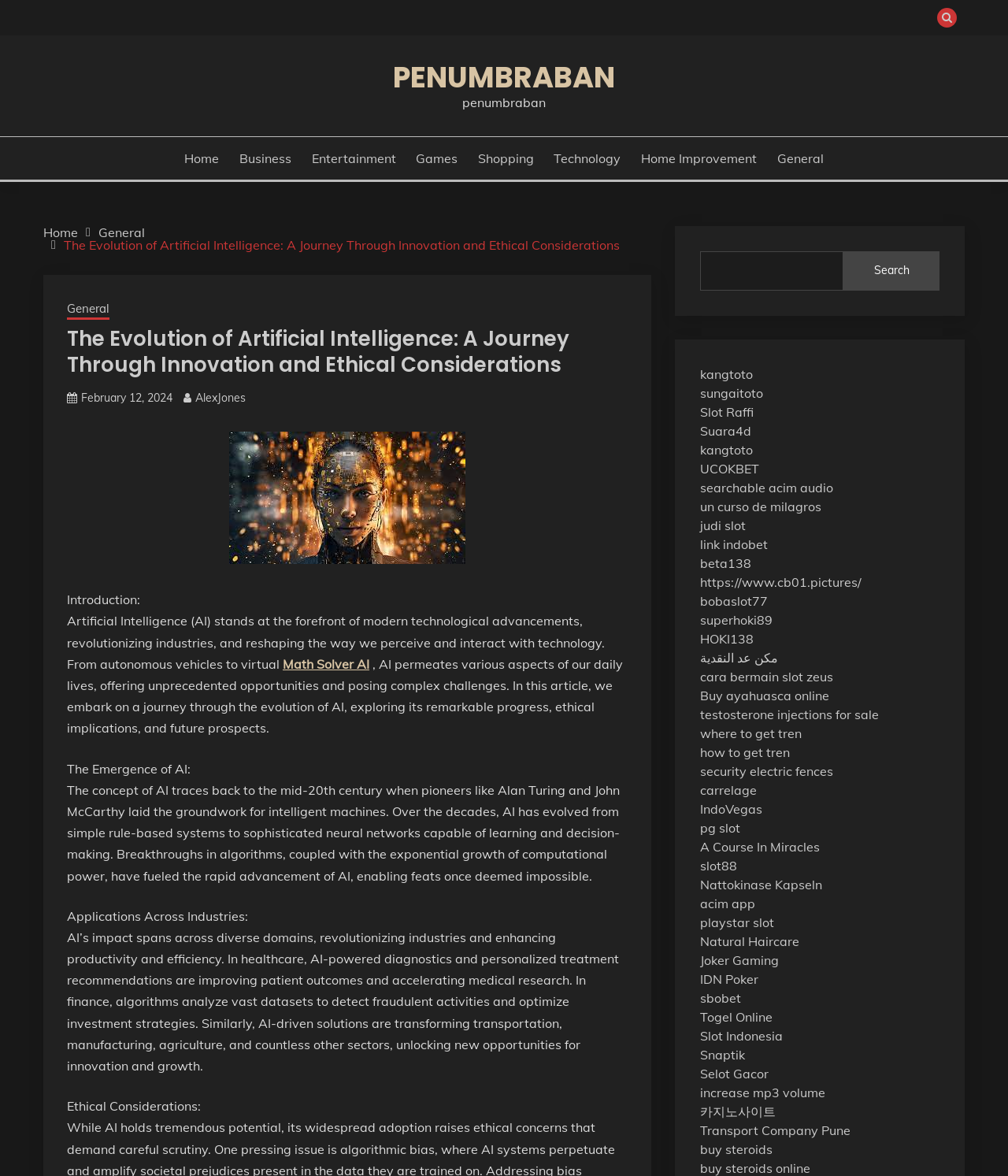Find the headline of the webpage and generate its text content.

The Evolution of Artificial Intelligence: A Journey Through Innovation and Ethical Considerations